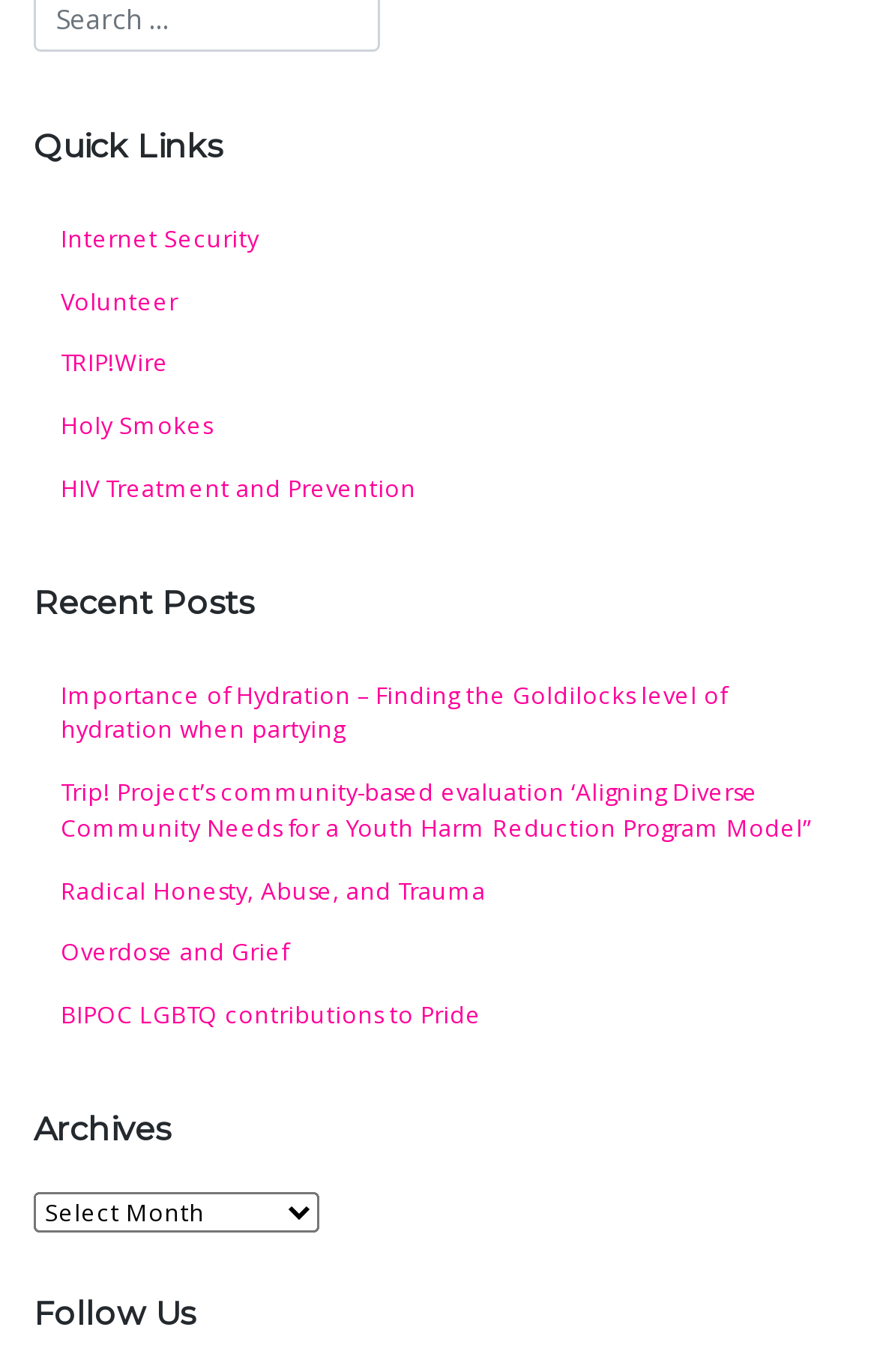Answer the question below in one word or phrase:
How many links are under 'Quick Links'?

5